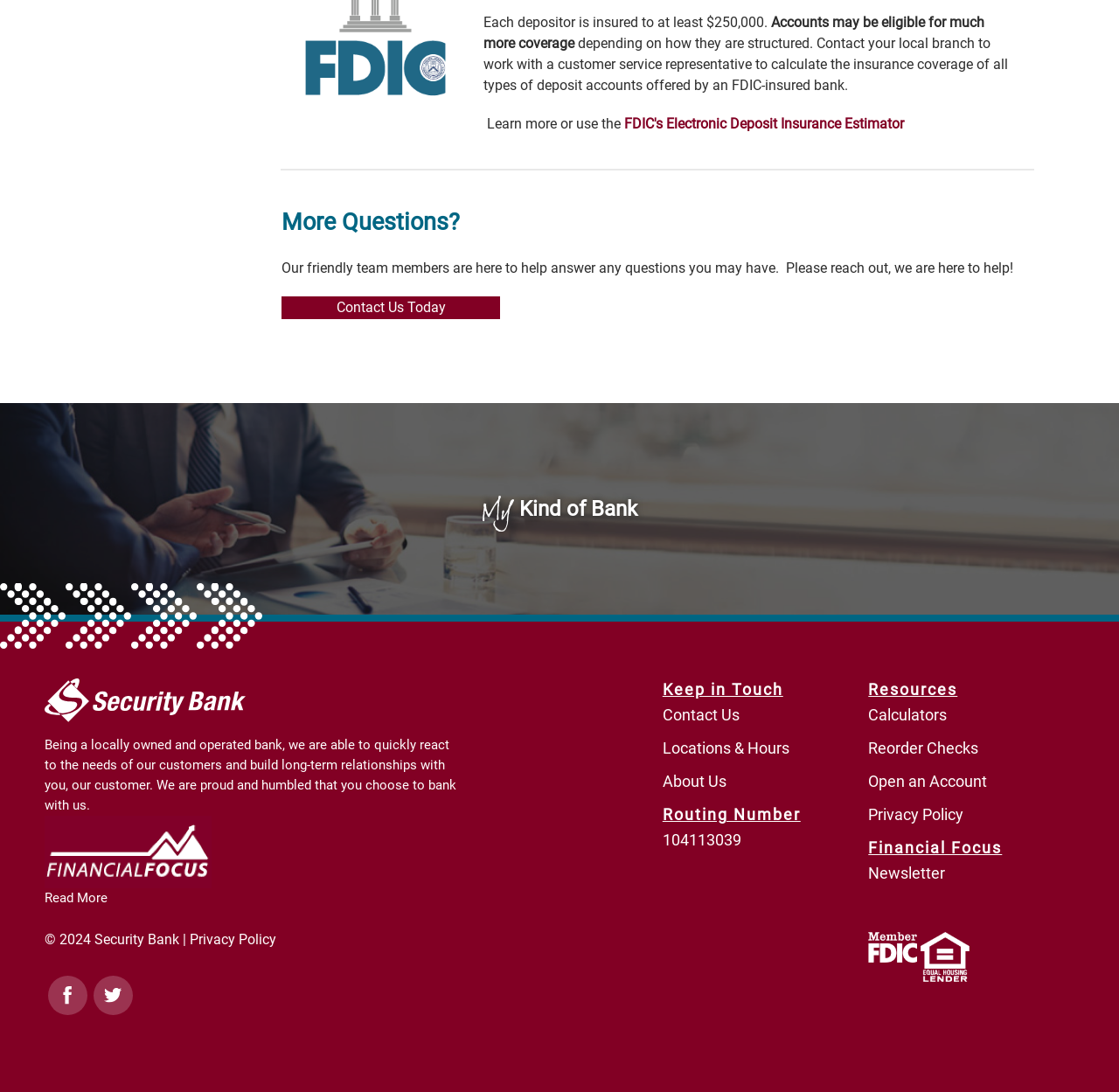Please mark the bounding box coordinates of the area that should be clicked to carry out the instruction: "Click Wheel Repairs Gold Coast".

None